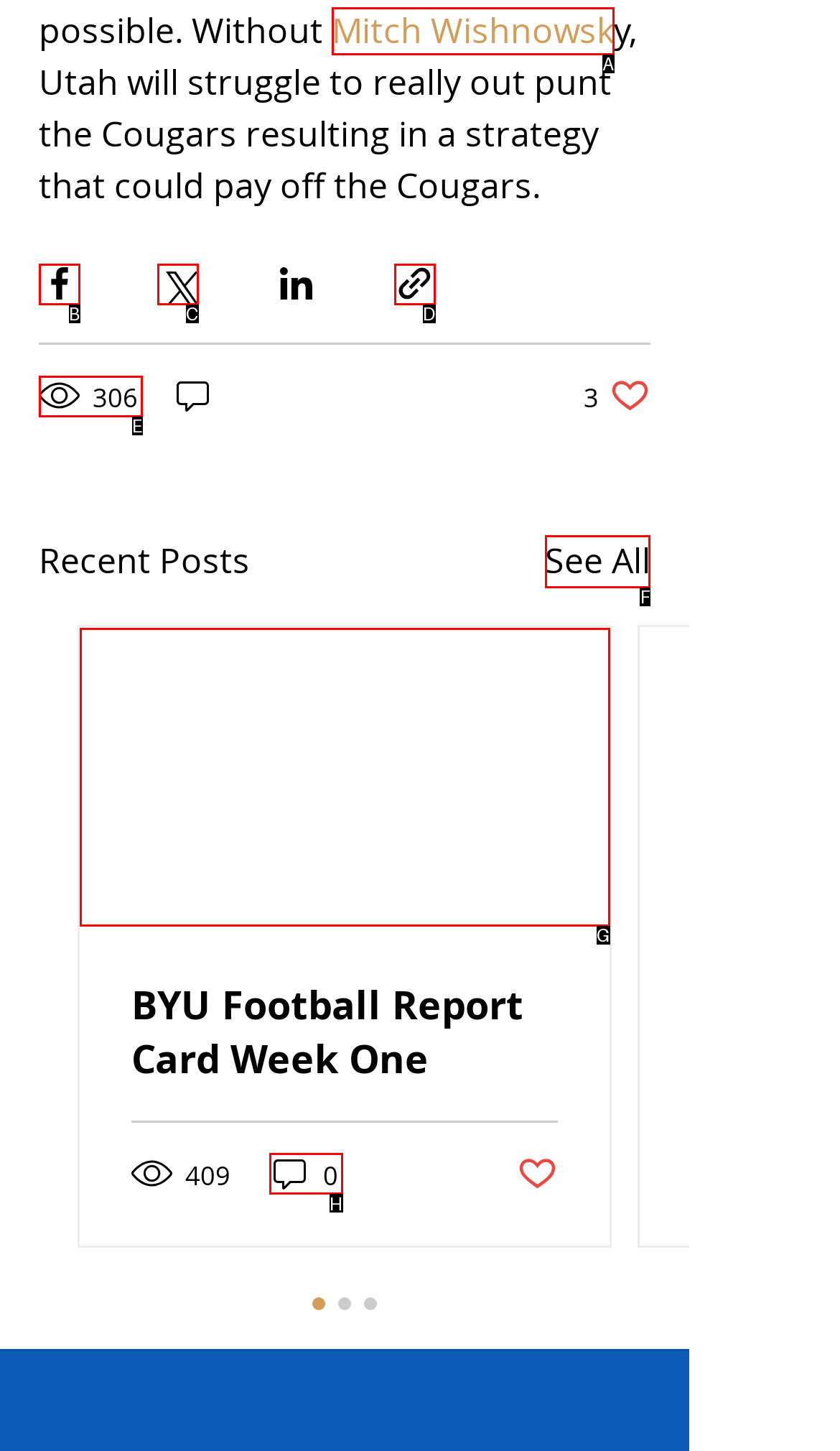Select the HTML element that should be clicked to accomplish the task: See all recent posts Reply with the corresponding letter of the option.

F